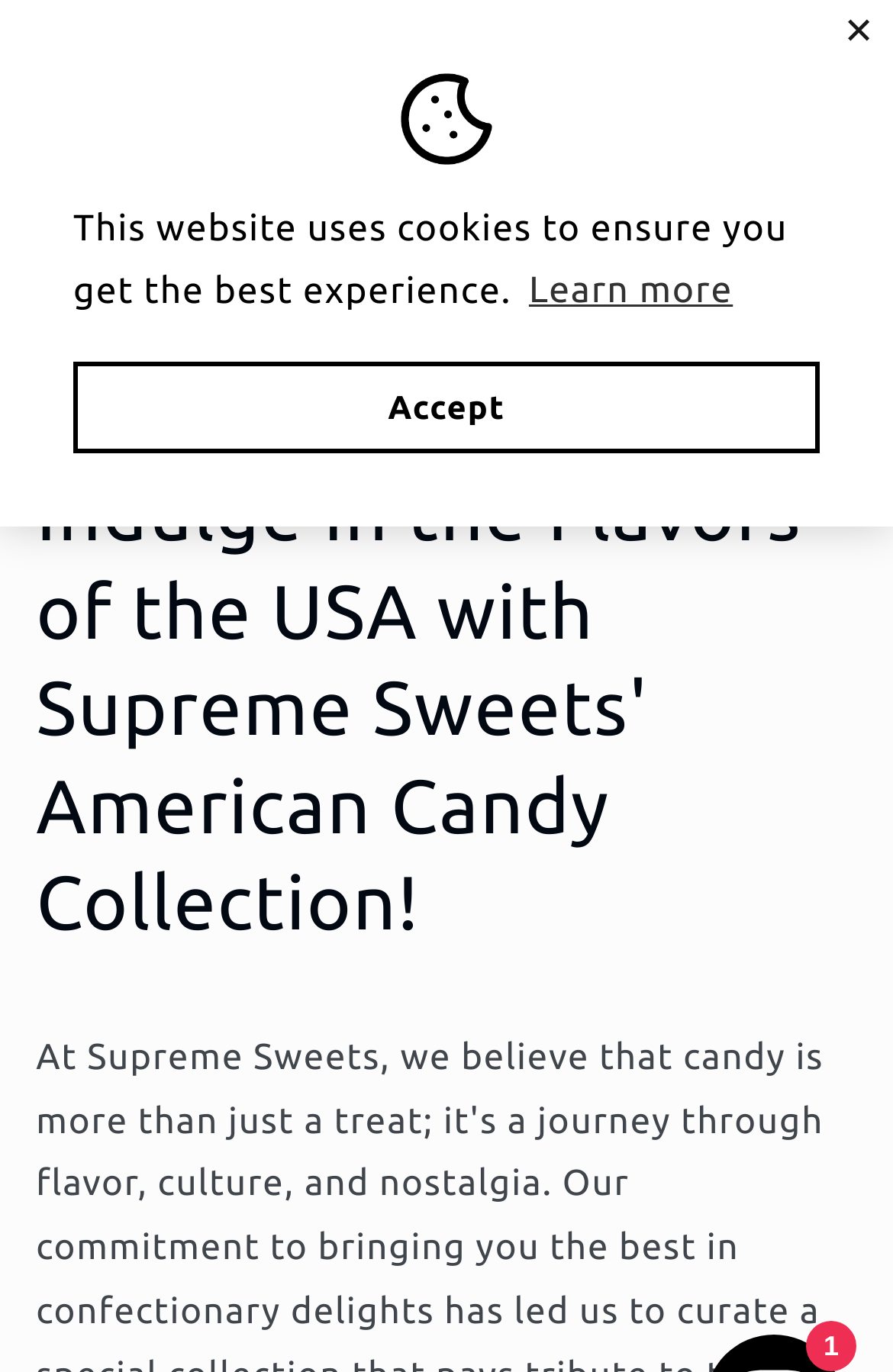Offer an in-depth caption of the entire webpage.

The webpage is about Supreme Sweets, an online candy store that offers a variety of American candies. At the top of the page, there is a logo of Supreme Sweets, accompanied by a tagline "Indulge in the Flavors of the USA with Supreme Sweets' American Candy". Below the logo, there is a notification bar that informs users about the use of cookies on the website, with options to learn more or accept cookies.

On the top-right corner, there is a dismiss button to close the cookie notification. Next to it, there is an announcement bar that displays a carousel of messages, with navigation buttons to move to the previous or next announcement. The current announcement is about free shipping on orders over £20 for UK customers only.

On the top-left corner, there is a menu button that, when expanded, reveals a menu drawer. On the top-right corner, there is a search button that, when clicked, opens a search dialog. Next to it, there is a cart link that displays the number of items in the cart.

Below the top navigation bar, there is a large header section that takes up most of the page, with a heading that reads "Indulge in the Flavors of the USA with Supreme Sweets' American Candy Collection!".